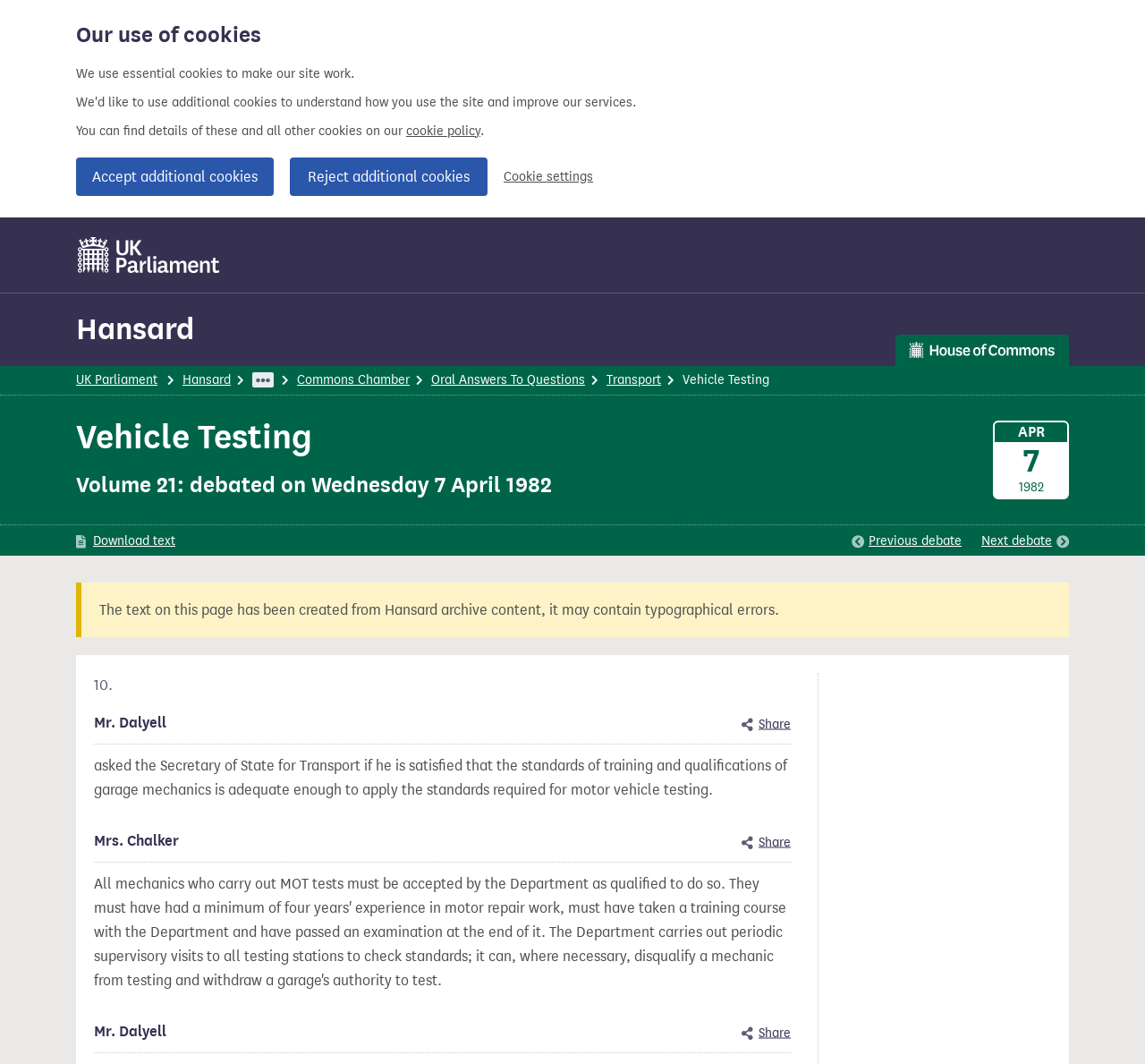Who asked a question about motor vehicle testing?
Based on the image, provide your answer in one word or phrase.

Mr. Dalyell